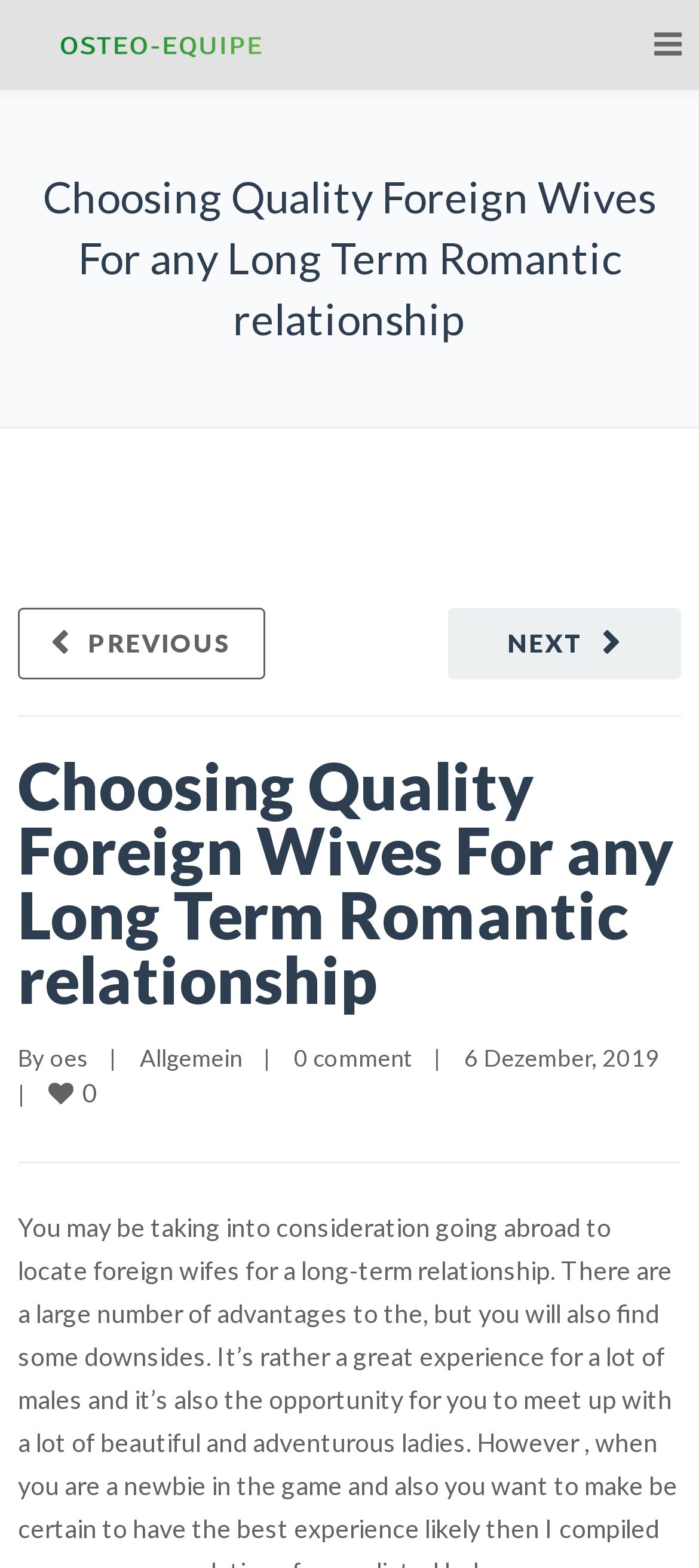Analyze and describe the webpage in a detailed narrative.

The webpage appears to be a blog post or article about choosing quality foreign wives for a long-term romantic relationship. At the top of the page, there is a heading with the title of the article, "Choosing Quality Foreign Wives For any Long Term Romantic relationship". Below this heading, there is a table layout that spans the entire width of the page.

On the top-left corner of the page, there is a link to "Osteo-Equipe", which is accompanied by a small image with the same name. This link is positioned near the top edge of the page.

The main content of the page is divided into two sections. The first section has a heading with the same title as the page, "Choosing Quality Foreign Wives For any Long Term Romantic relationship". Below this heading, there is a link with the same title, followed by a series of text elements, including "By", "oes", and "Allgemein", which are separated by vertical lines. There is also a link to "0 comment" and a date "6 Dezember, 2019" in this section.

The second section has two navigation links, "NEXT" and "PREVIOUS", which are positioned at the top and bottom of the section, respectively. The "NEXT" link is located near the right edge of the page, while the "PREVIOUS" link is located near the left edge.

There is also a small icon link with a star symbol () near the bottom of the page, which is positioned below the main content sections.